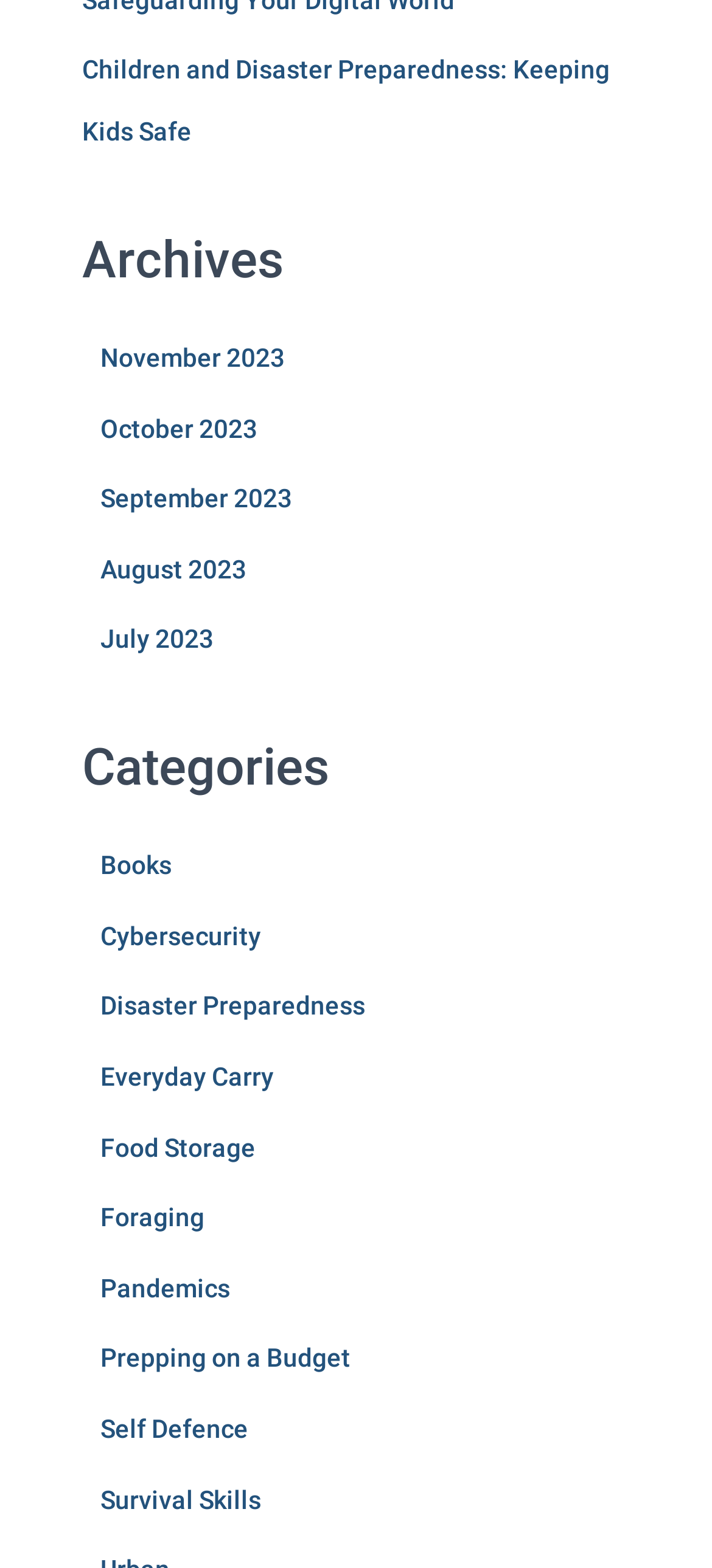Please reply with a single word or brief phrase to the question: 
What is the last category listed under 'Categories'?

Survival Skills